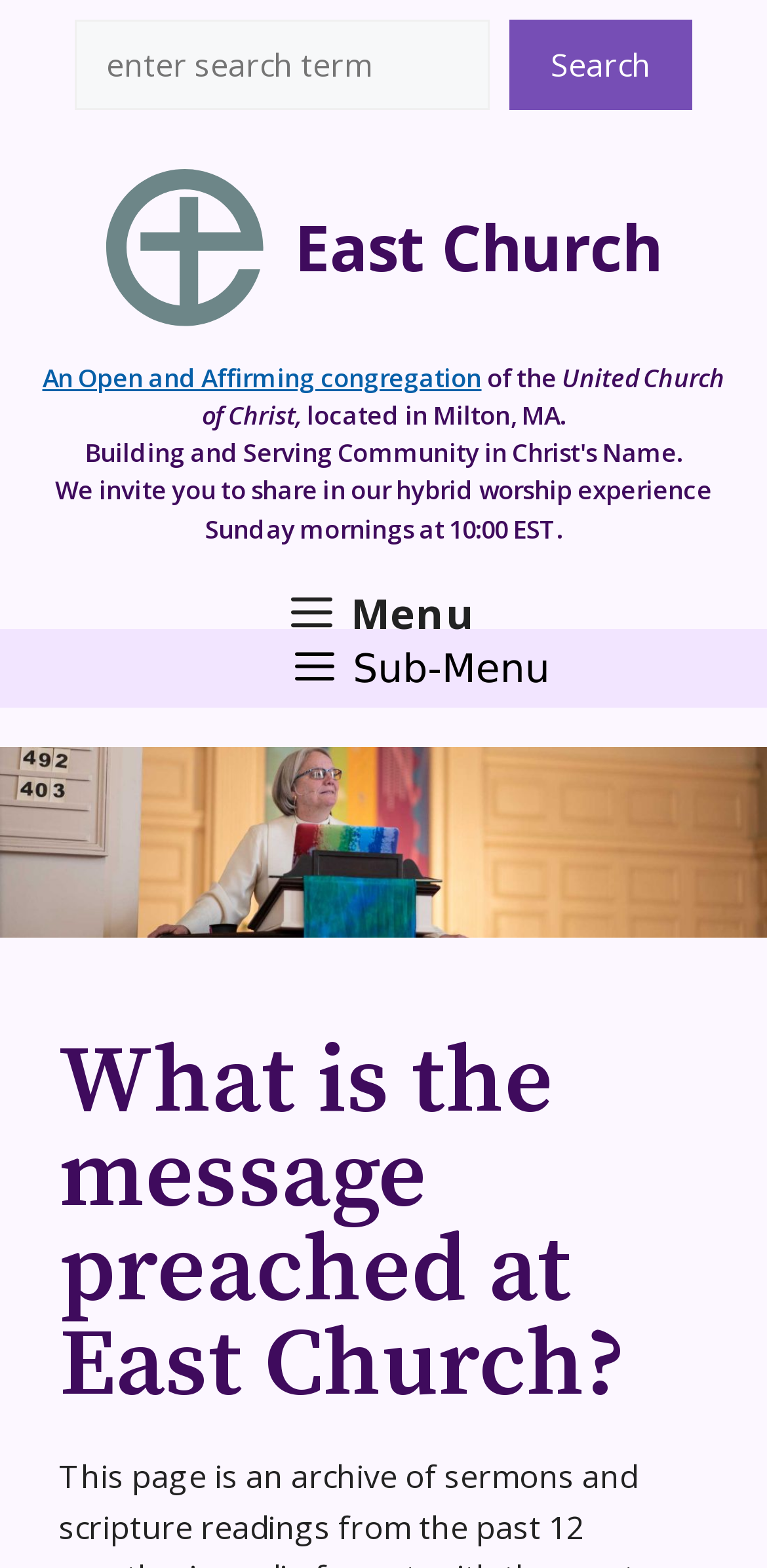What time is the hybrid worship experience?
Using the details shown in the screenshot, provide a comprehensive answer to the question.

I found the answer by reading the heading element that describes the church's worship experience. The text explicitly states that the hybrid worship experience is on Sunday mornings at 10:00 EST.